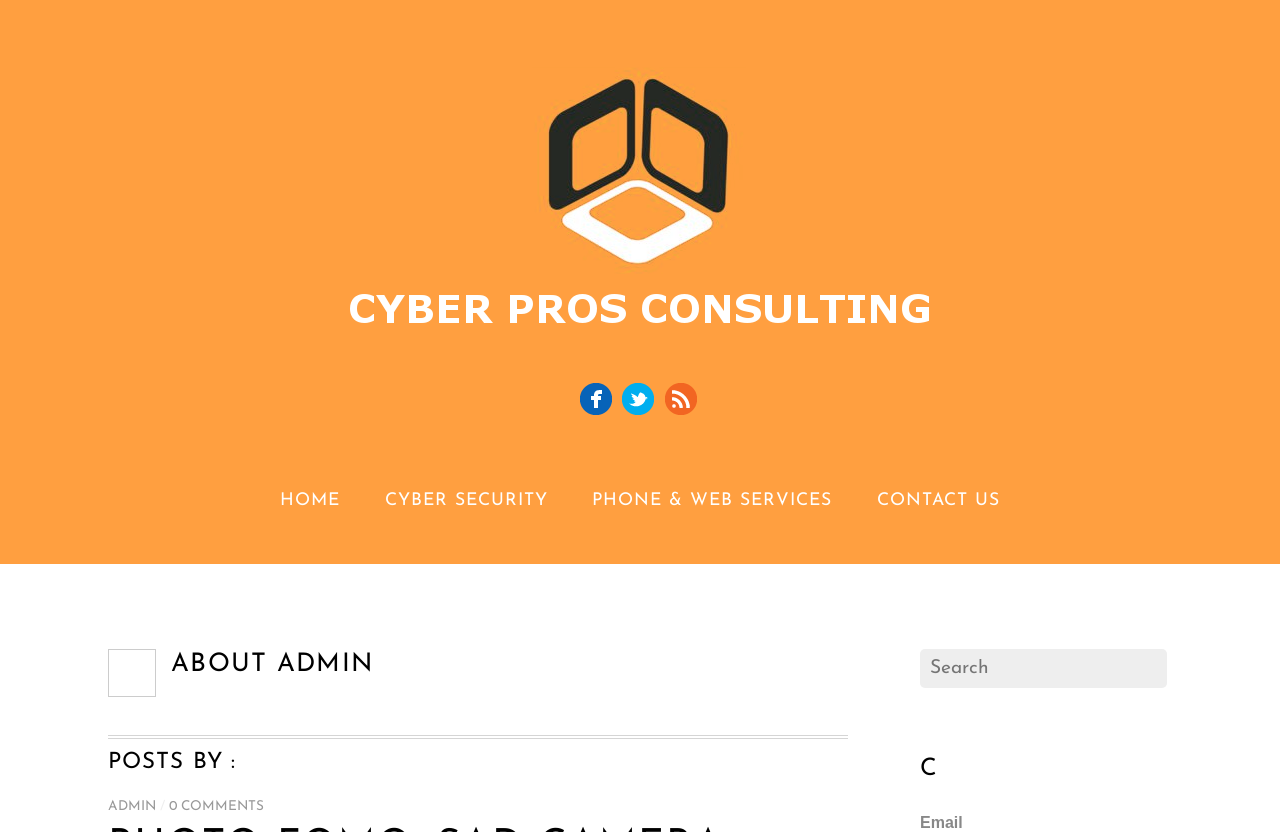Answer the following query with a single word or phrase:
What is the purpose of the textbox?

Search